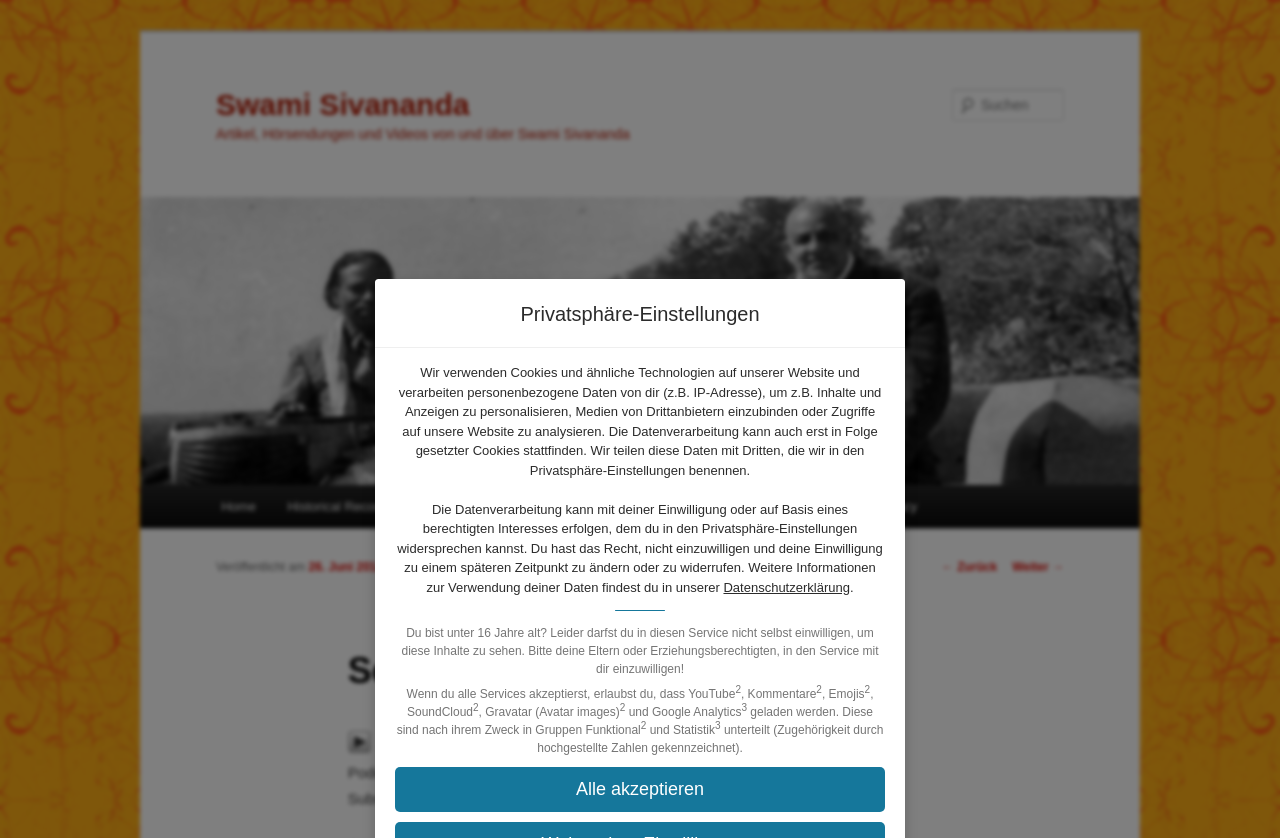Give a detailed overview of the webpage's appearance and contents.

The webpage is about "Song of Instructions" by Swami Sivananda. At the top, there is a link "Zu Einwilligungsoptionen springen" (Jump to consent options) positioned slightly to the right of the center. Below it, a heading "Privatsphäre-Einstellungen" (Privacy settings) is centered. 

A block of text follows, explaining how the website uses cookies and similar technologies to personalize content, integrate third-party media, and analyze website access. This text is divided into two paragraphs, with the second paragraph mentioning the right to refuse consent and change or revoke it later. 

A link "Datenschutzerklärung" (Privacy policy) is placed at the end of the second paragraph, slightly to the right of the center. 

Below this, there is a notice for minors under 16 years old, stating that they cannot consent to the service themselves and need to ask their parents or guardians for permission. 

The webpage then lists various services that can be accepted, including YouTube, comments, emojis, SoundCloud, Gravatar (avatar images), and Google Analytics. These services are categorized into functional and statistical groups, with functional services marked with a superscript number. 

Finally, at the bottom, there is a button "Alle akzeptieren" (Accept all) centered, allowing users to consent to all services.